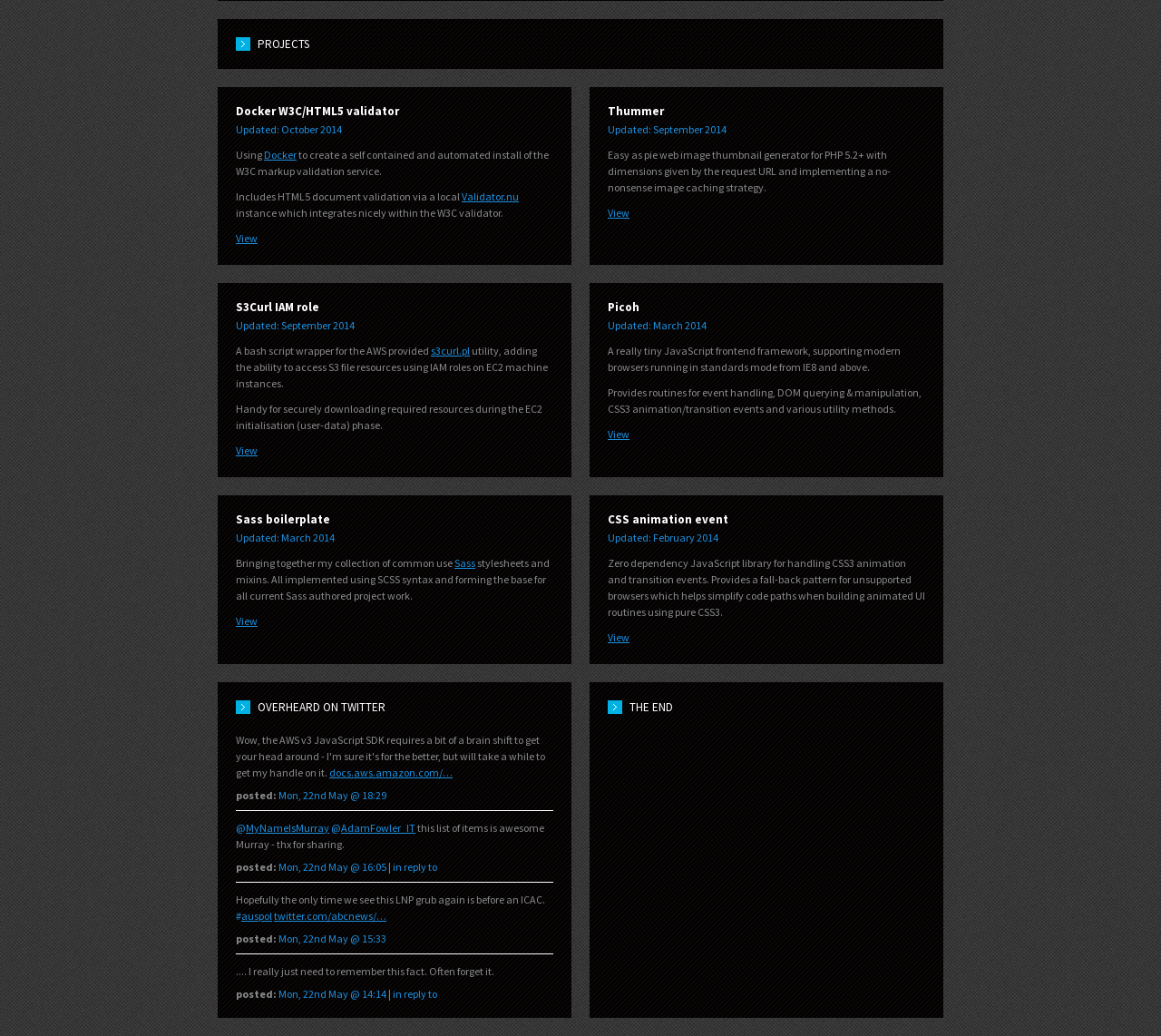Find the bounding box coordinates of the element you need to click on to perform this action: 'View Thummer'. The coordinates should be represented by four float values between 0 and 1, in the format [left, top, right, bottom].

[0.523, 0.1, 0.572, 0.115]